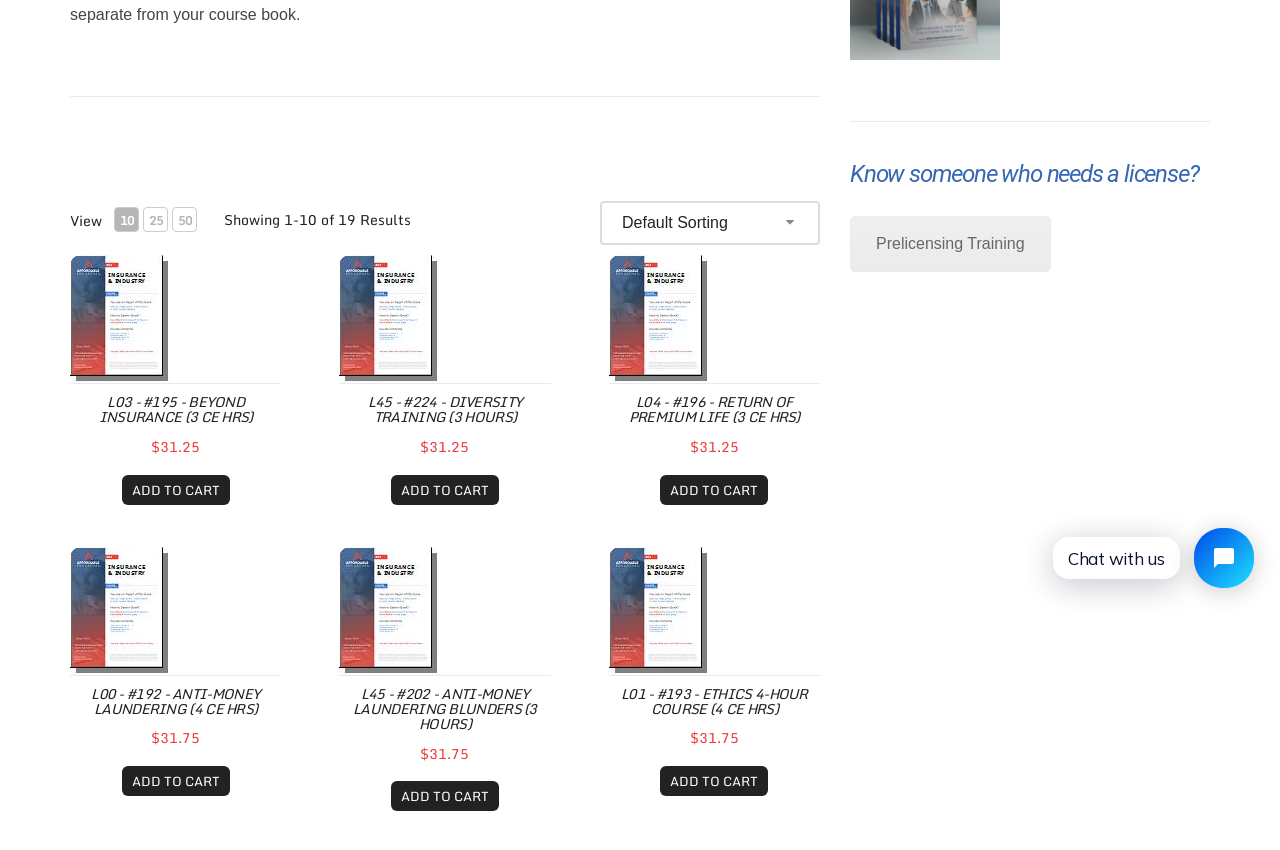Find the UI element described as: "25" and predict its bounding box coordinates. Ensure the coordinates are four float numbers between 0 and 1, [left, top, right, bottom].

[0.112, 0.243, 0.131, 0.273]